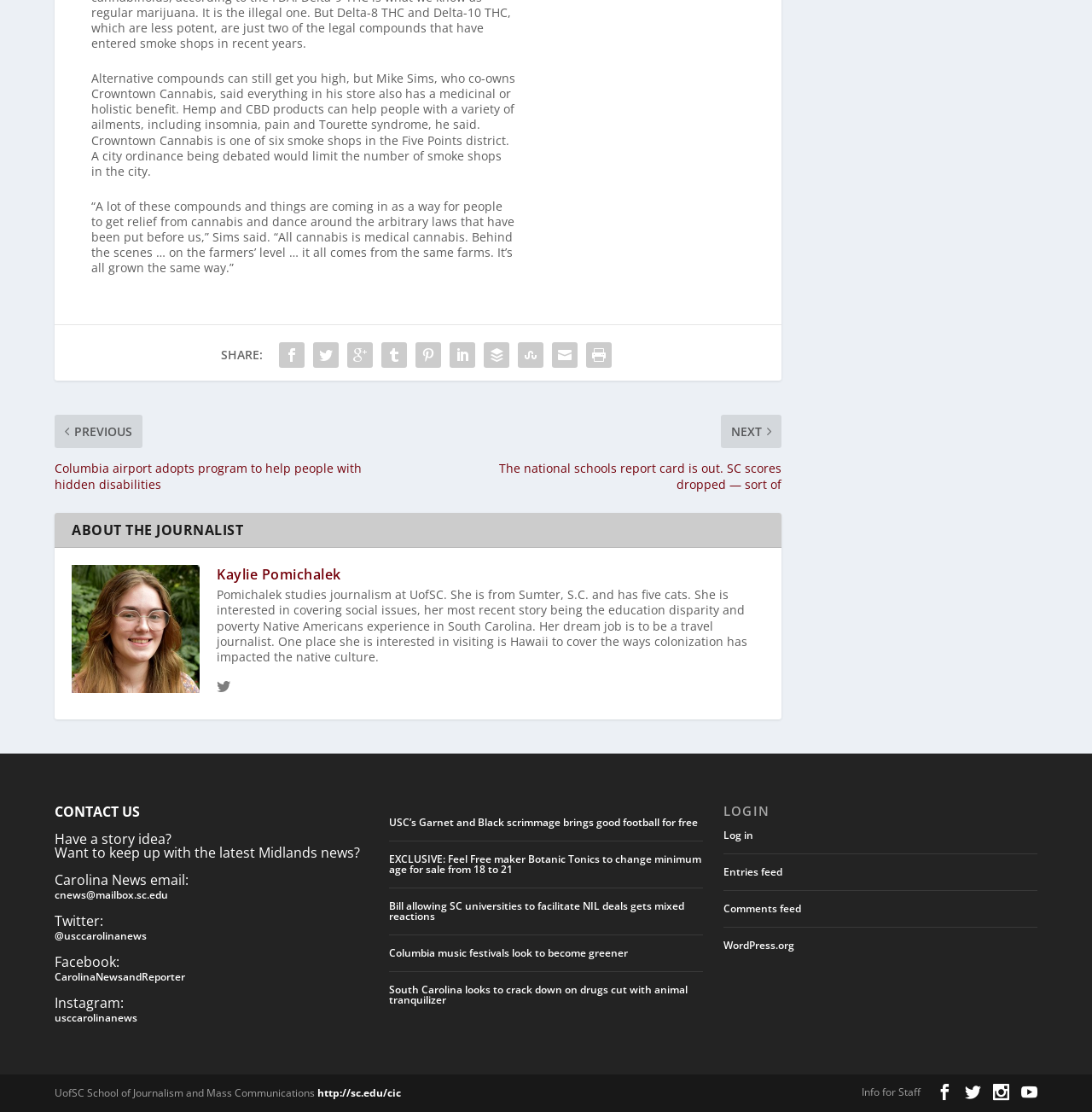Please determine the bounding box coordinates for the element that should be clicked to follow these instructions: "Read about the author".

[0.198, 0.508, 0.312, 0.525]